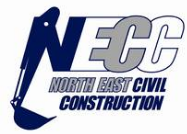Answer this question using a single word or a brief phrase:
What is the symbol of the company's focus?

Excavator